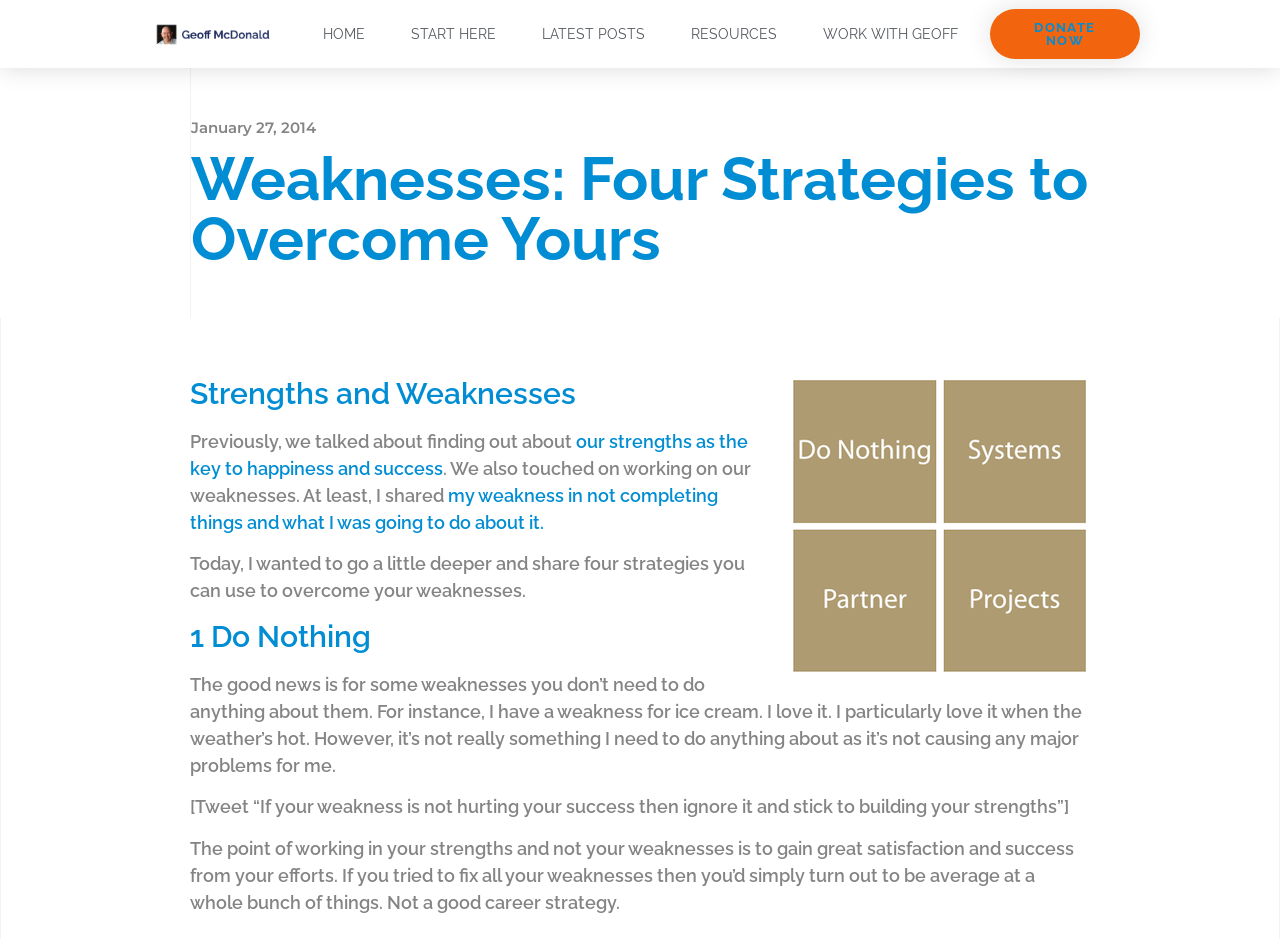Provide the bounding box coordinates of the area you need to click to execute the following instruction: "Read the article by Geoff McDonald".

[0.121, 0.023, 0.215, 0.049]